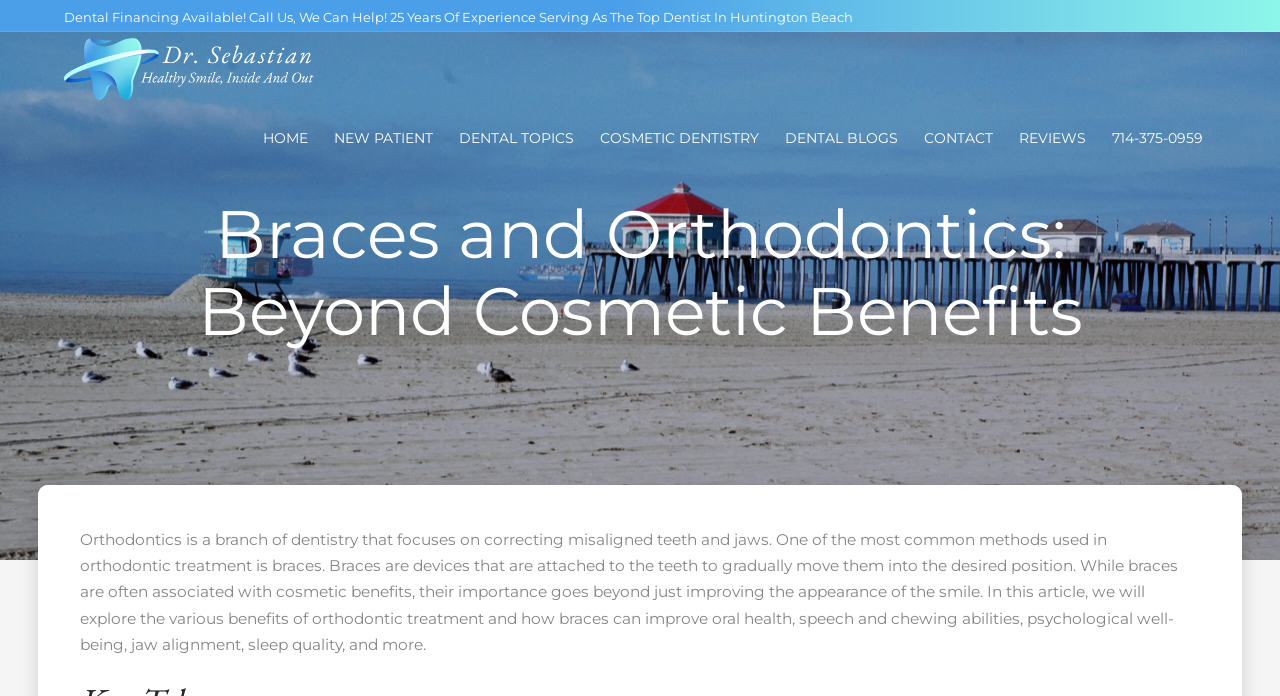Articulate a detailed summary of the webpage's content and design.

The webpage is about orthodontics and its benefits, with a focus on braces as a common treatment method. At the top of the page, there is a prominent announcement about dental financing availability, accompanied by a call to action to contact the dentist. Below this, there is a logo or image of Dr. Sebastian Gonzales DDS, Huntington Beach, which is also a clickable link.

The main navigation menu is located below the logo, with links to various sections of the website, including HOME, NEW PATIENT, DENTAL TOPICS, COSMETIC DENTISTRY, DENTAL BLOGS, CONTACT, REVIEWS, and a phone number. These links are arranged horizontally across the page.

The main content of the page is divided into two sections. The first section has a heading that reads "Braces and Orthodontics: Beyond Cosmetic Benefits". Below this heading, there is a lengthy paragraph that explains what orthodontics is, how braces work, and the various benefits of orthodontic treatment, including improved oral health, speech, and chewing abilities, as well as psychological well-being, jaw alignment, and sleep quality. This paragraph takes up most of the page's content area.